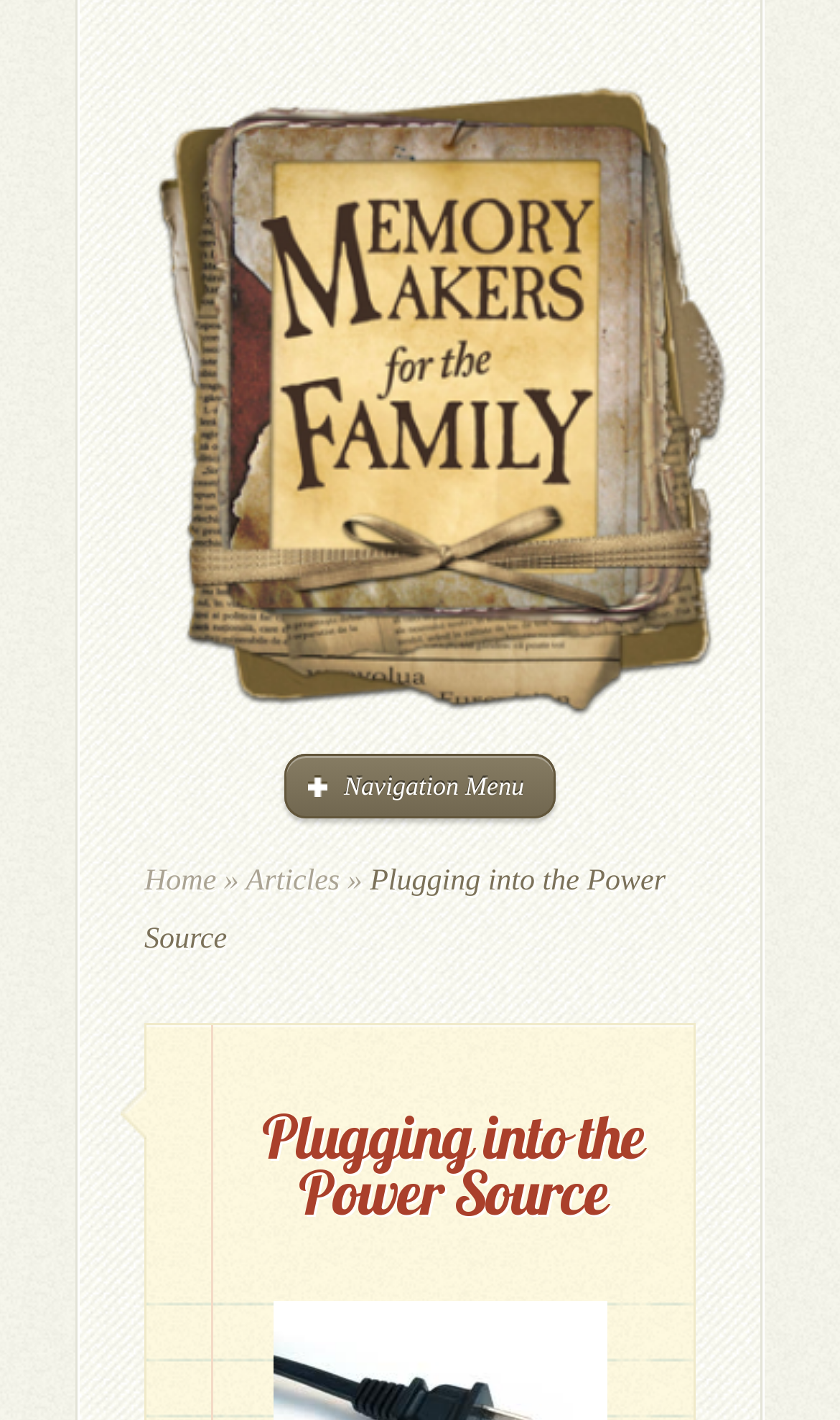How many main navigation menu items are there?
Can you give a detailed and elaborate answer to the question?

There are three main navigation menu items: 'Home', 'Articles', and another item indicated by the '»' symbol, which suggests that there are more items in the navigation menu.